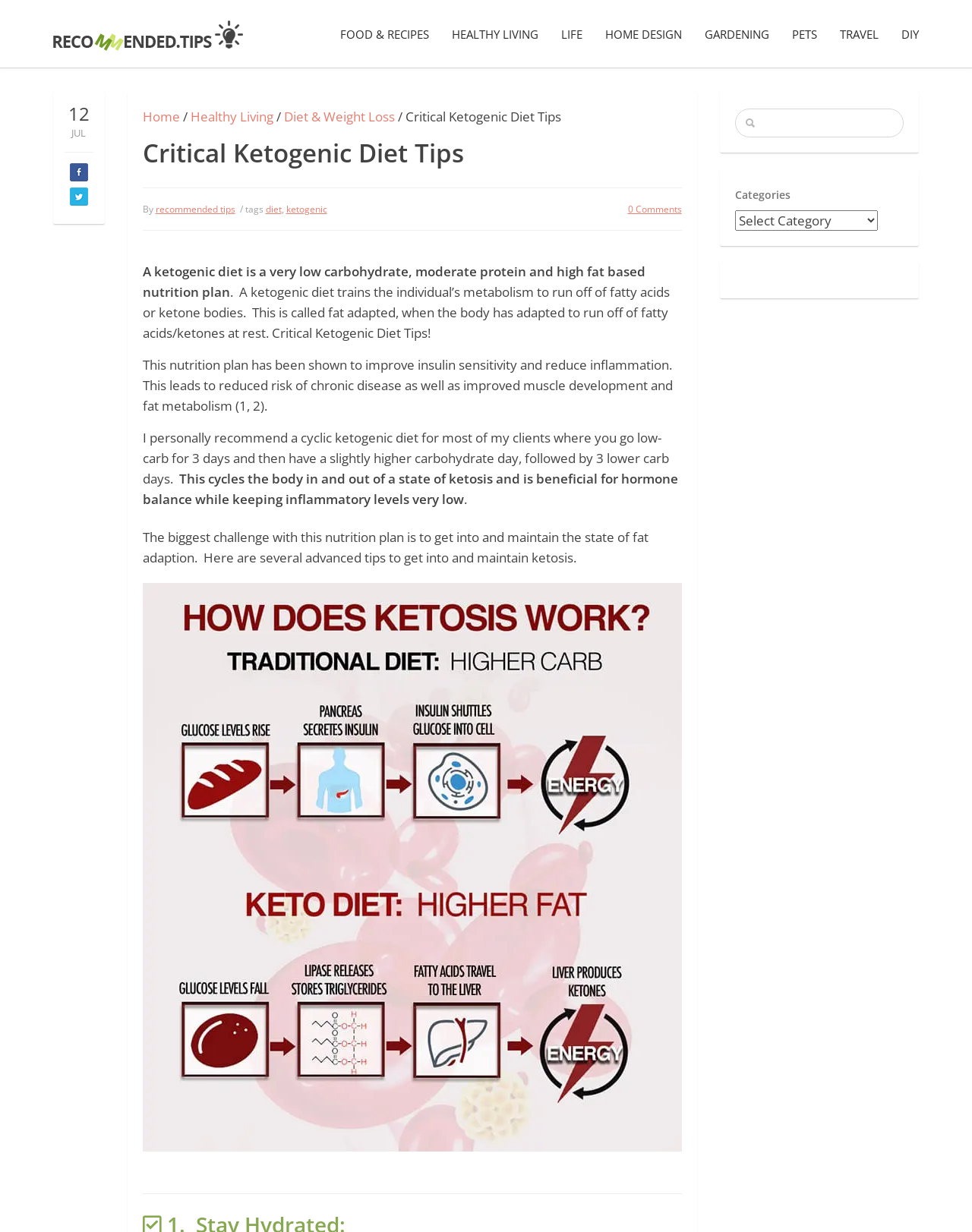Determine the bounding box coordinates of the area to click in order to meet this instruction: "Search in the search bar".

None